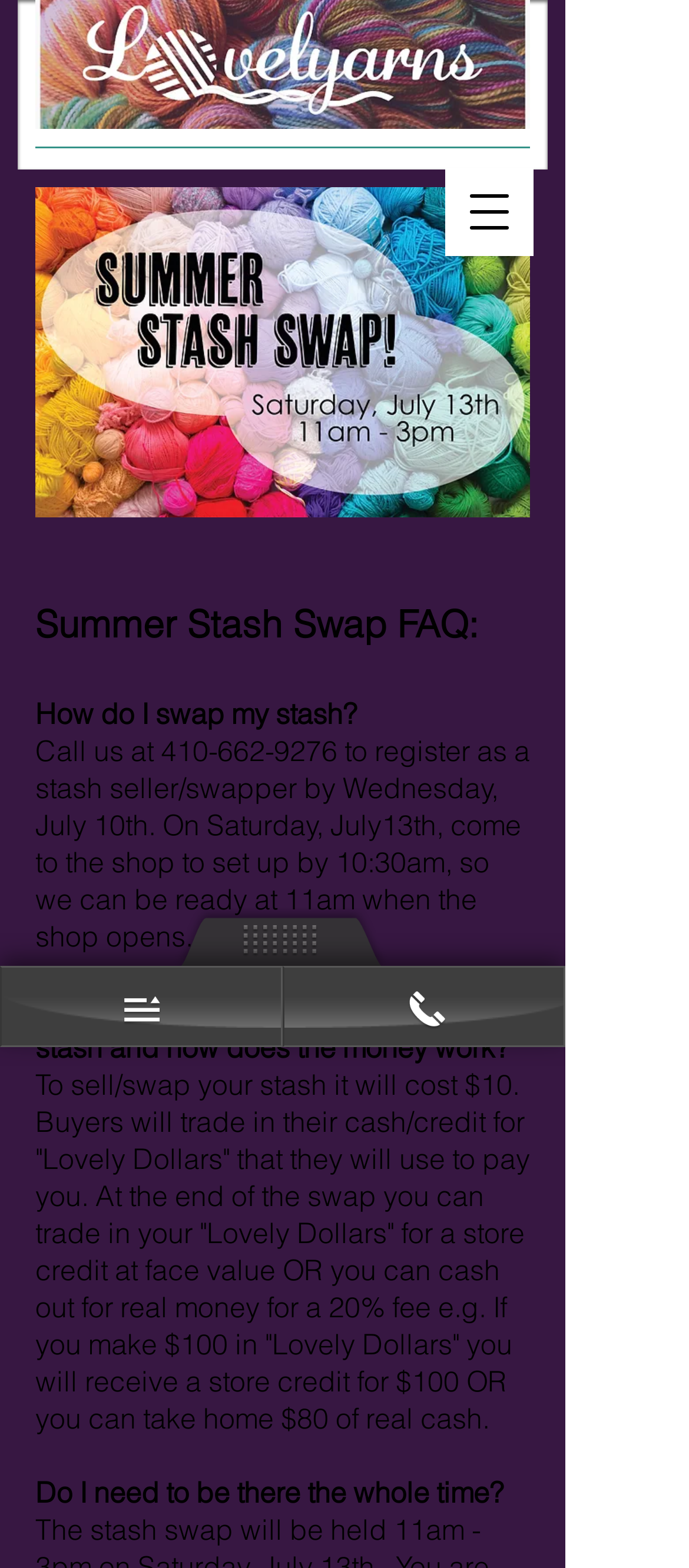Provide a one-word or one-phrase answer to the question:
How much does it cost to sell/swap stash?

$10